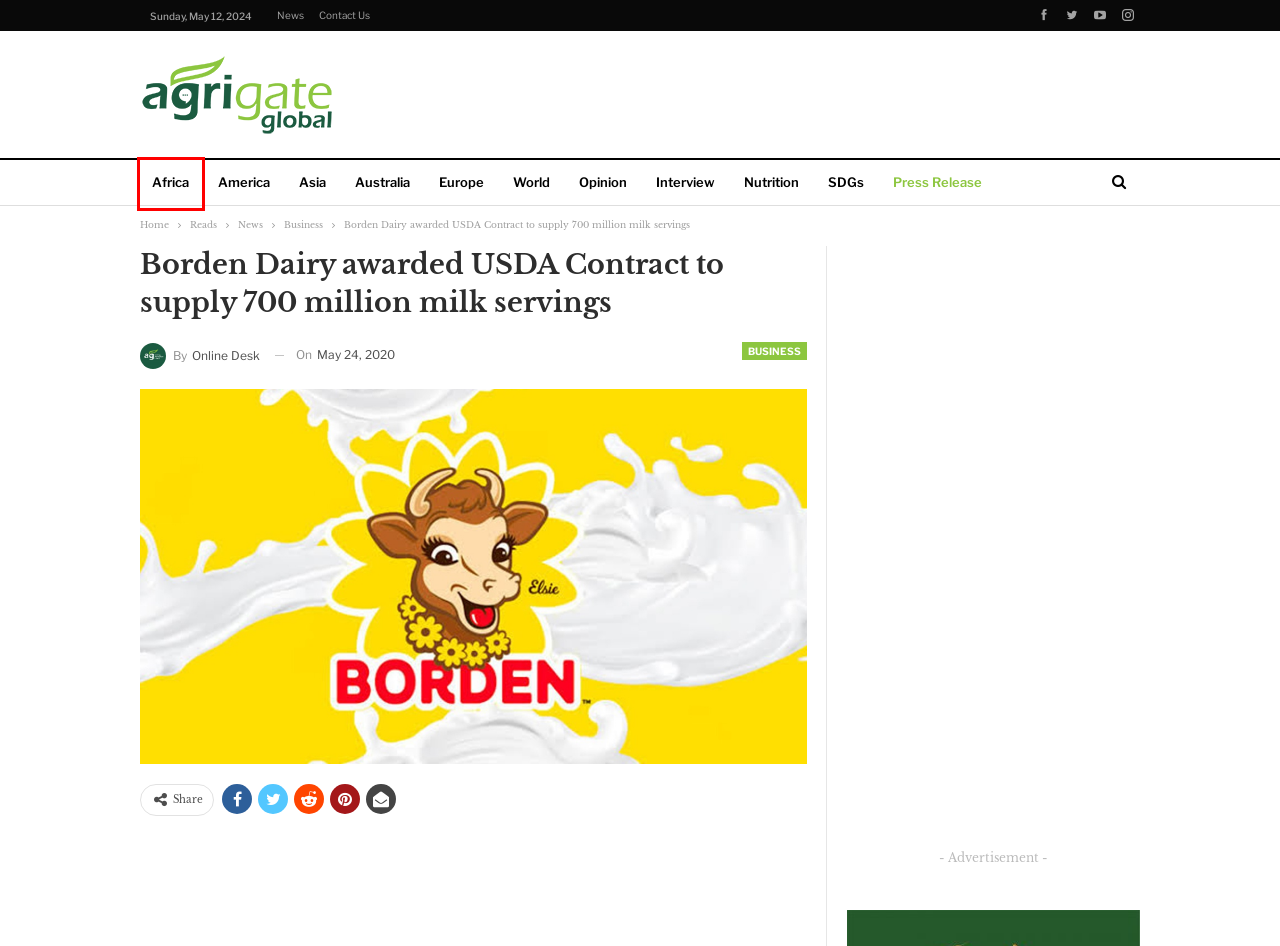Review the screenshot of a webpage that includes a red bounding box. Choose the webpage description that best matches the new webpage displayed after clicking the element within the bounding box. Here are the candidates:
A. Online Desk – Agrigate Global
B. Press Release – Agrigate Global
C. America – Agrigate Global
D. Africa – Agrigate Global
E. Contact us – Agrigate Global
F. Agrigate Global – Making Agriculture Heard
G. Asia – Agrigate Global
H. Opinion – Agrigate Global

D